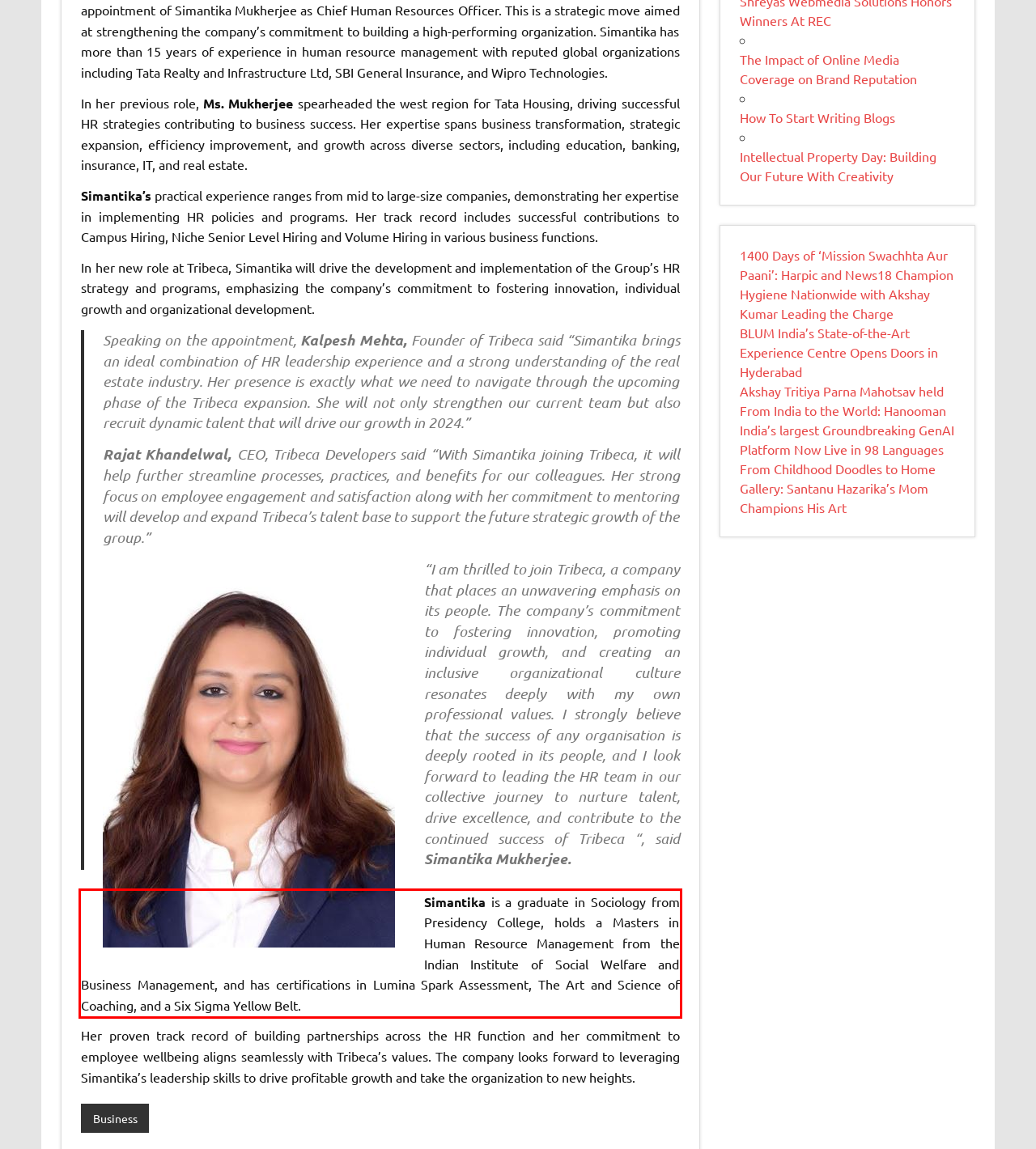Please recognize and transcribe the text located inside the red bounding box in the webpage image.

Simantika is a graduate in Sociology from Presidency College, holds a Masters in Human Resource Management from the Indian Institute of Social Welfare and Business Management, and has certifications in Lumina Spark Assessment, The Art and Science of Coaching, and a Six Sigma Yellow Belt.